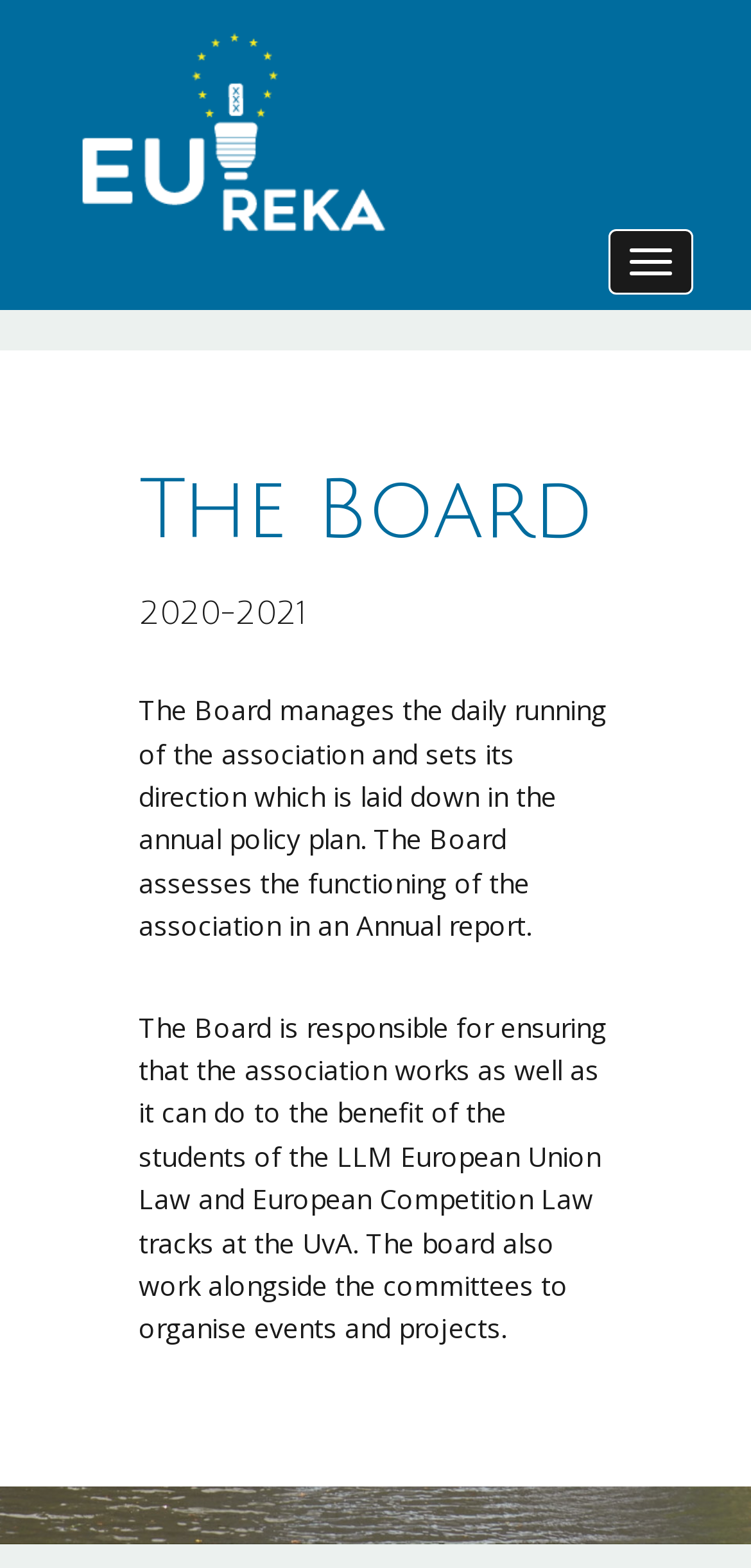Please answer the following question using a single word or phrase: 
What is the role of the Board?

Manage daily running